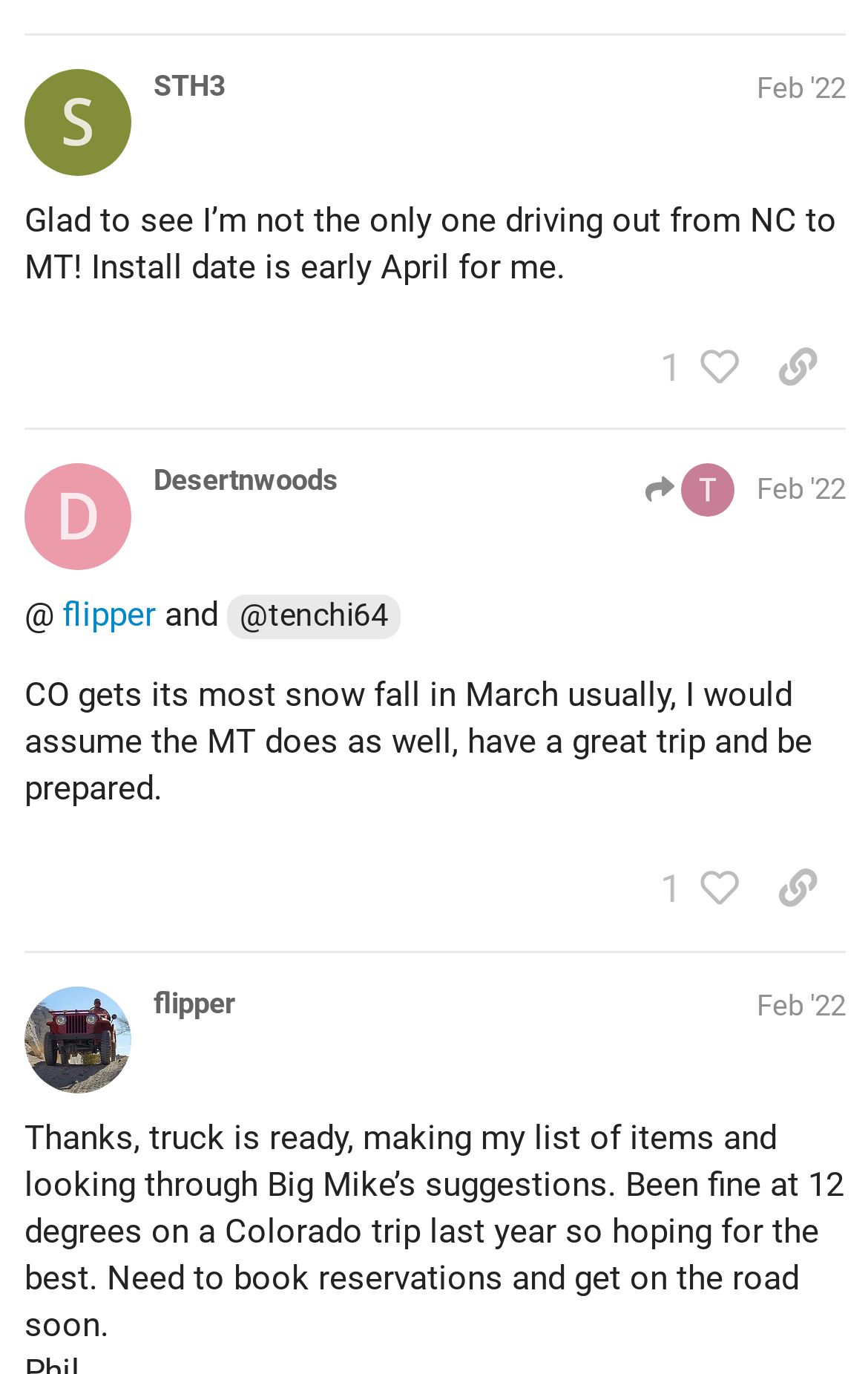Please locate the bounding box coordinates of the region I need to click to follow this instruction: "View the staff page".

[0.379, 0.927, 0.551, 0.956]